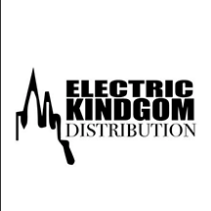Please provide a brief answer to the following inquiry using a single word or phrase:
What is the role of Electric Kingdom Distribution?

Supporting independent artists and labels